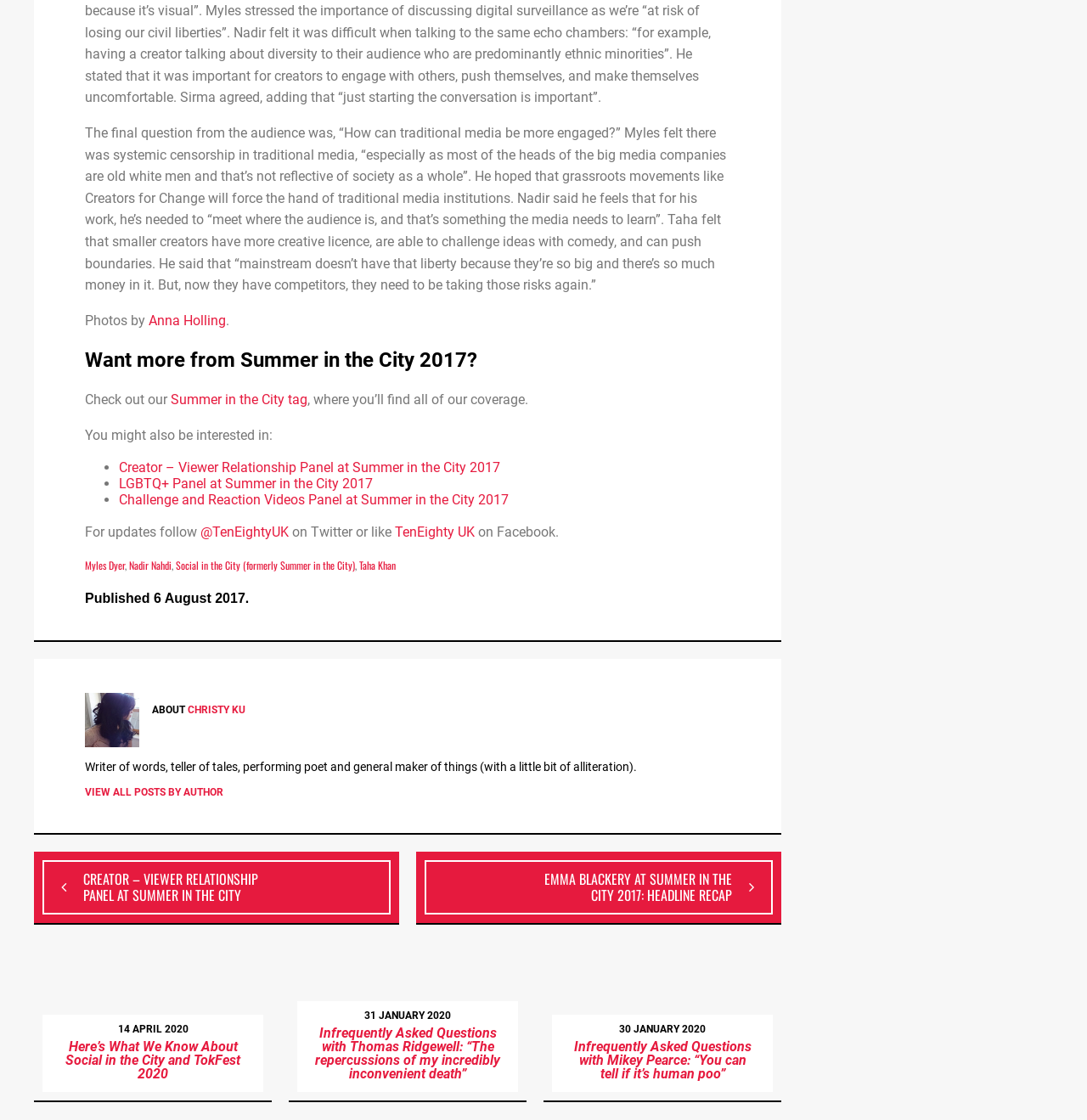Could you please study the image and provide a detailed answer to the question:
What is the topic of the article?

I inferred this answer by reading the content of the article, which mentions 'Summer in the City 2017' multiple times and discusses a panel at the event.